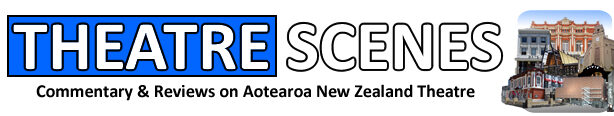Break down the image and describe each part extensively.

The image features the logo of "Theatre Scenes," a platform dedicated to providing commentary and reviews on Aotearoa New Zealand Theatre. The logo prominently displays the words "THEATRE SCENES" in bold blue letters, coupled with a tagline that highlights its focus on commentary and reviews within the New Zealand theatre community. Surrounding the text, there are visual elements associated with theatre, likely reflecting the cultural essence and architectural beauty of New Zealand's theatre scene. This logo not only embodies the mission of the platform but also serves as a recognizable emblem for theatre enthusiasts interested in the latest performances and discussions in the region.